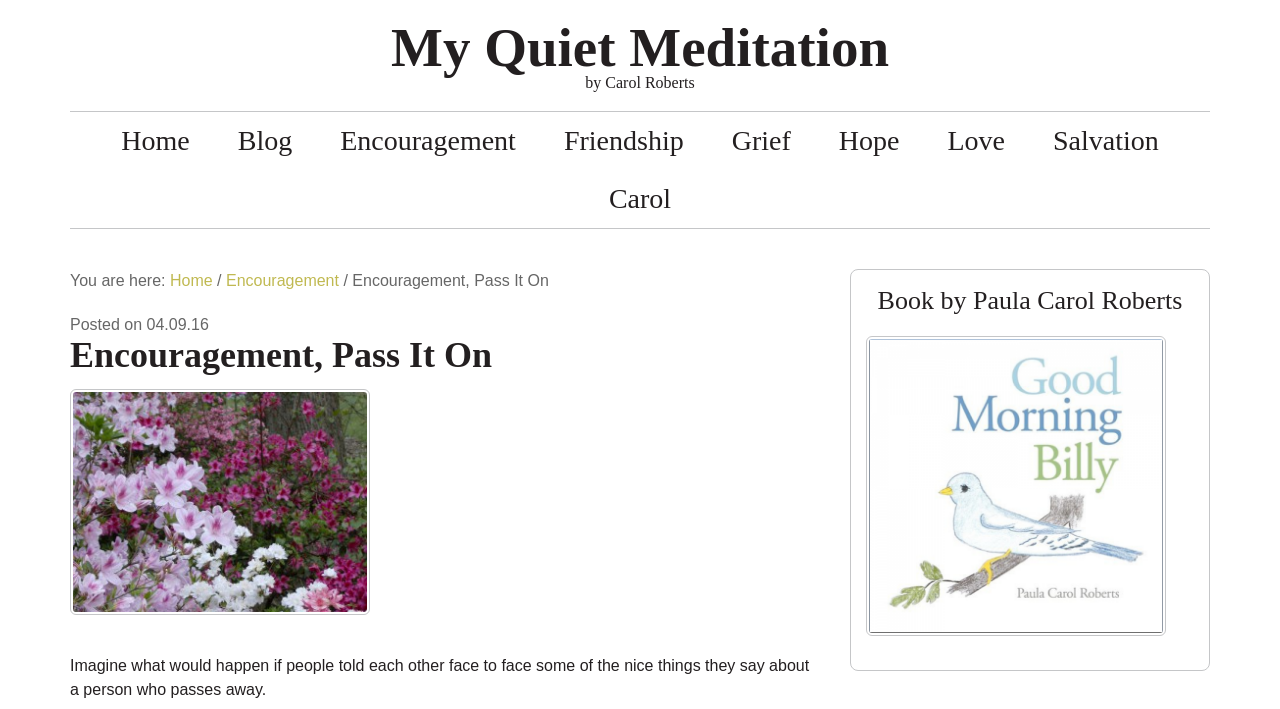Identify the bounding box coordinates of the part that should be clicked to carry out this instruction: "read the article 'Good Morning Billy'".

[0.677, 0.474, 0.933, 0.924]